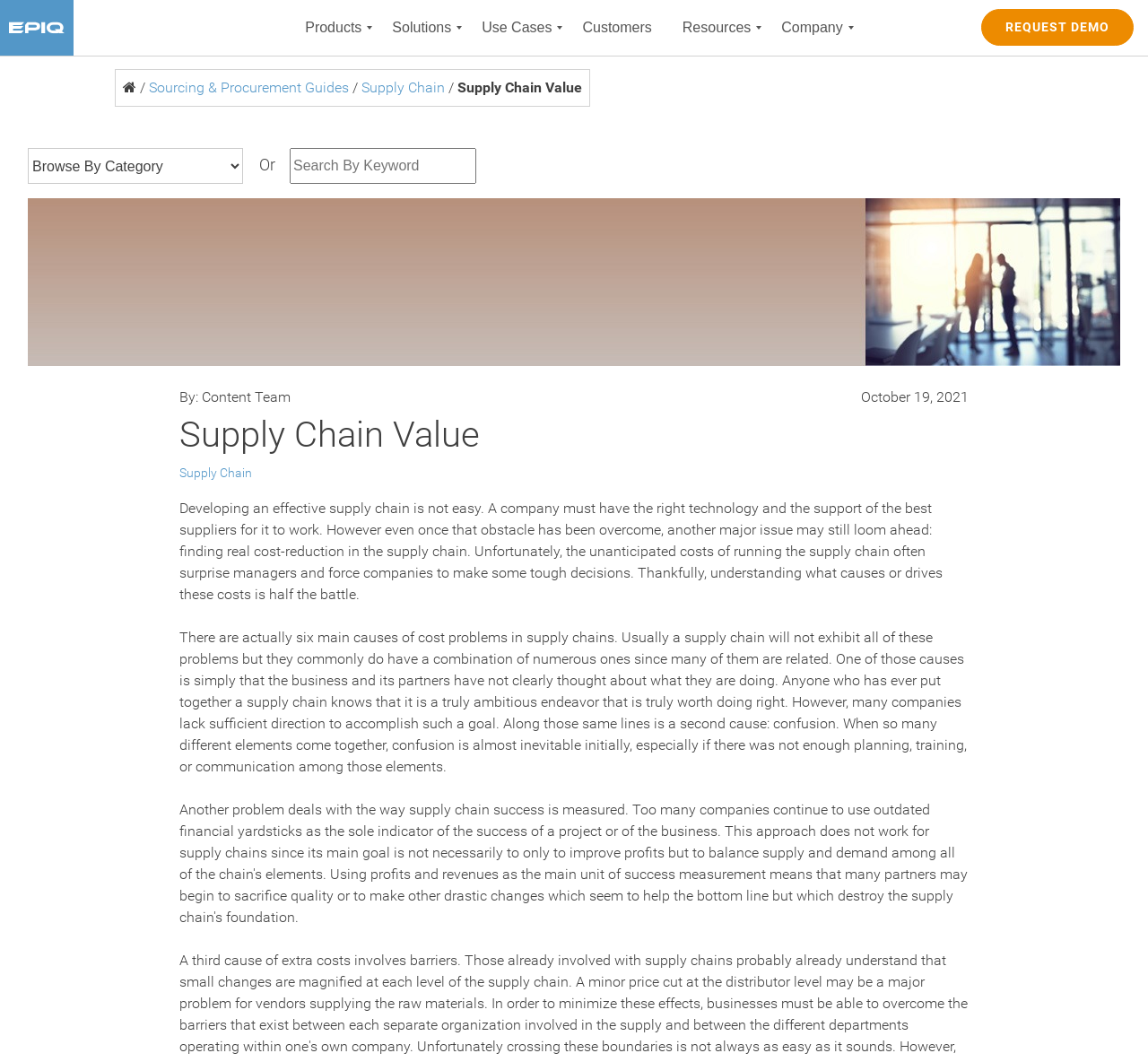Locate and extract the text of the main heading on the webpage.

Supply Chain Value